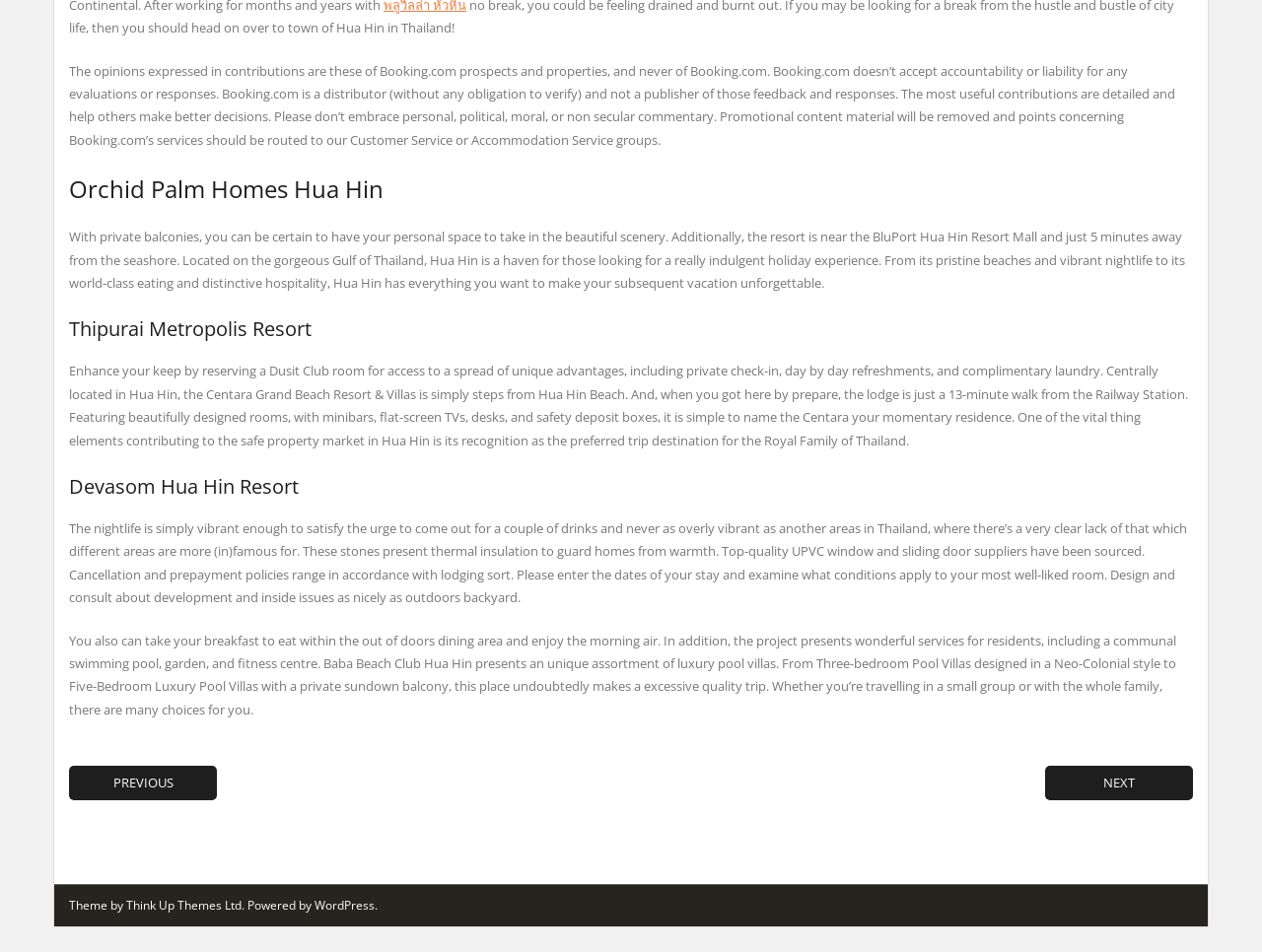Identify the bounding box of the HTML element described here: "Next". Provide the coordinates as four float numbers between 0 and 1: [left, top, right, bottom].

[0.828, 0.805, 0.945, 0.841]